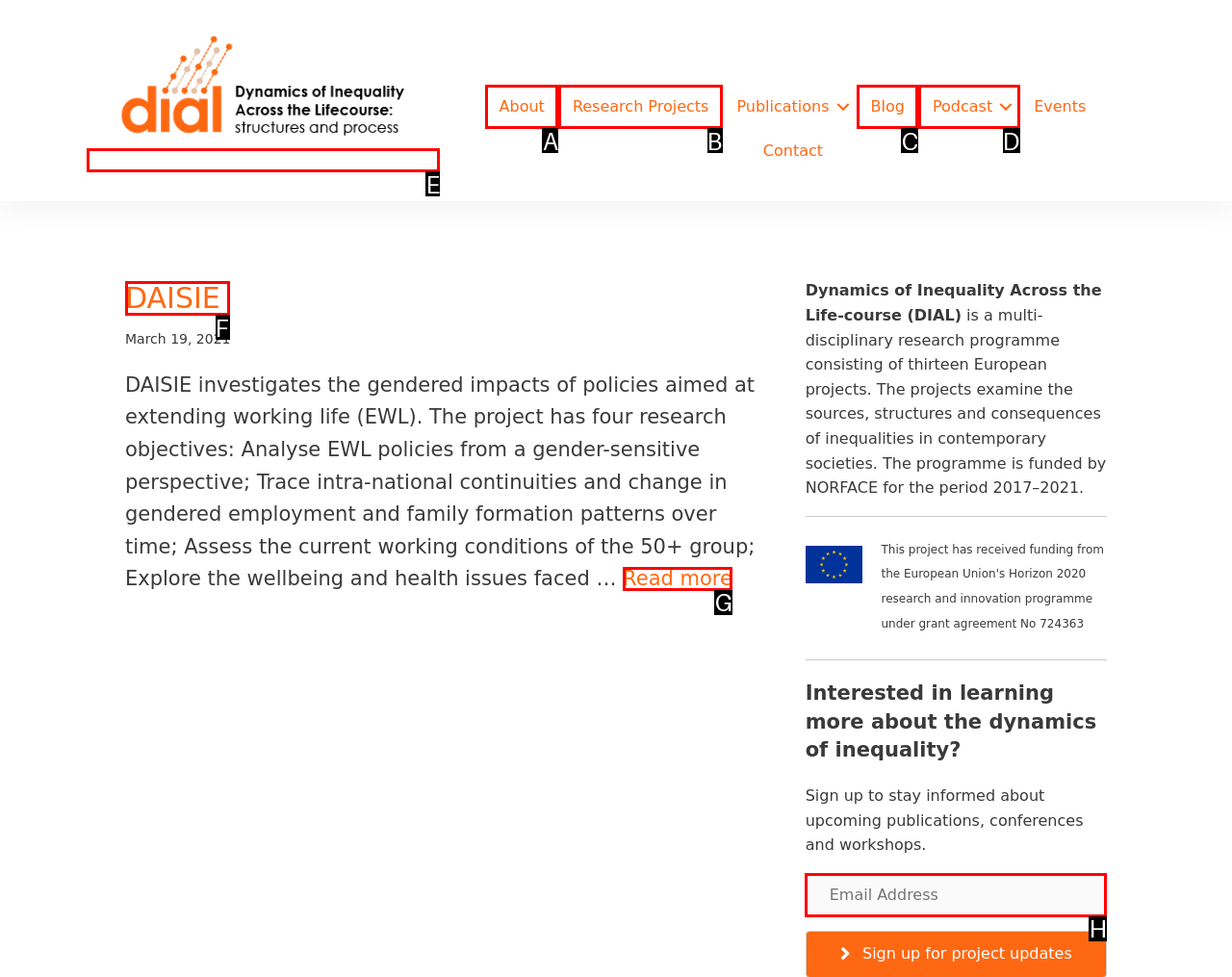Choose the letter of the UI element necessary for this task: Visit the DIAL homepage
Answer with the correct letter.

F